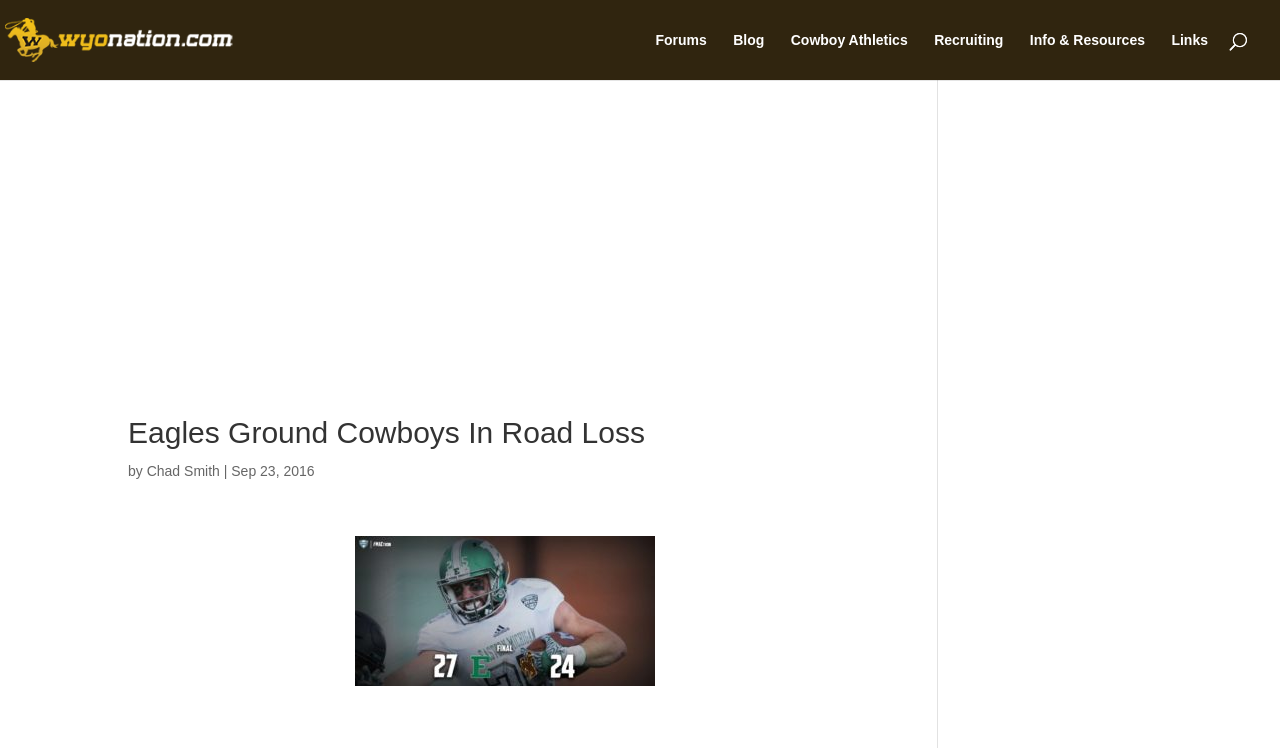Find the bounding box coordinates of the element to click in order to complete the given instruction: "visit Wyoming Cowboys Athletics."

[0.023, 0.04, 0.231, 0.063]